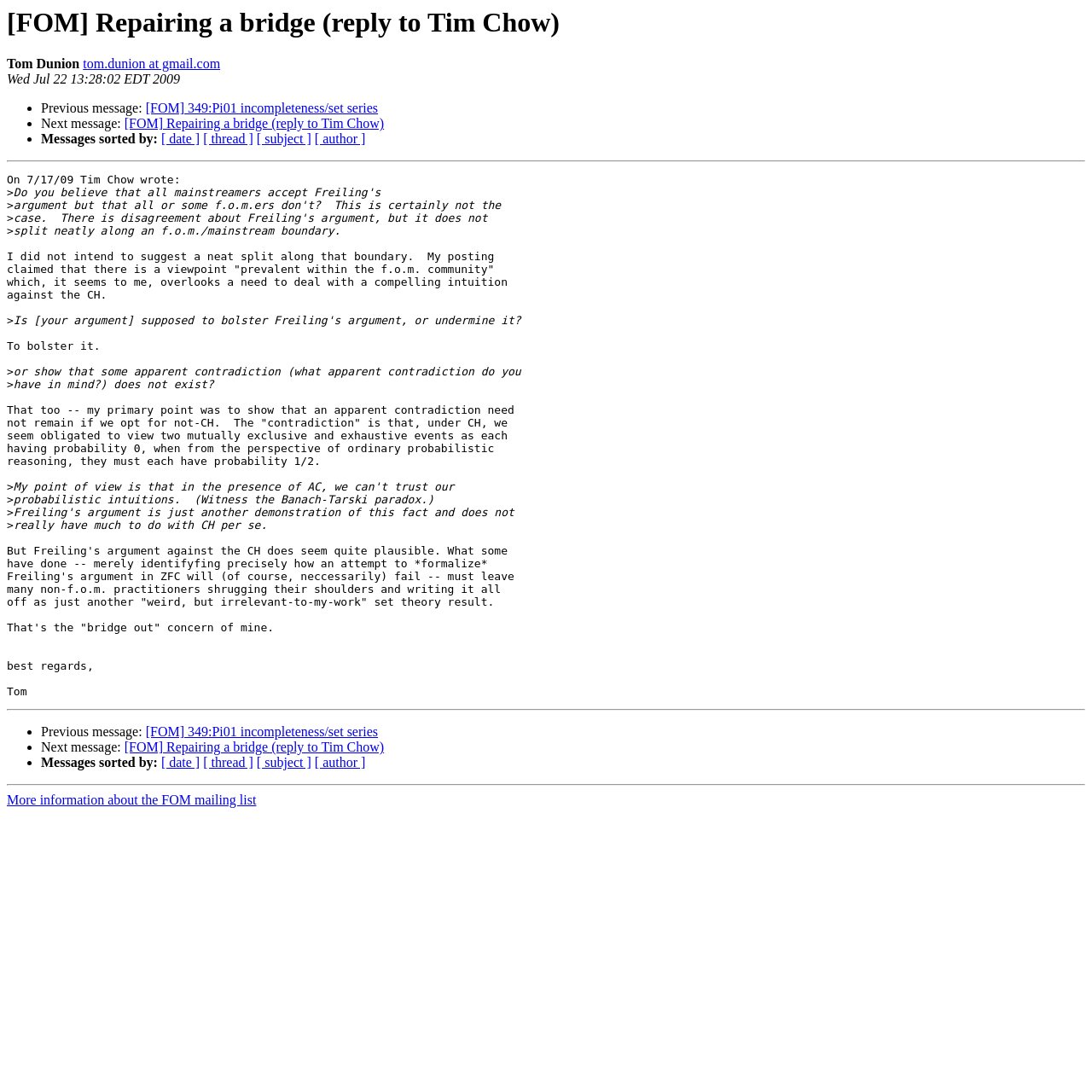Find the main header of the webpage and produce its text content.

[FOM] Repairing a bridge (reply to Tim Chow)